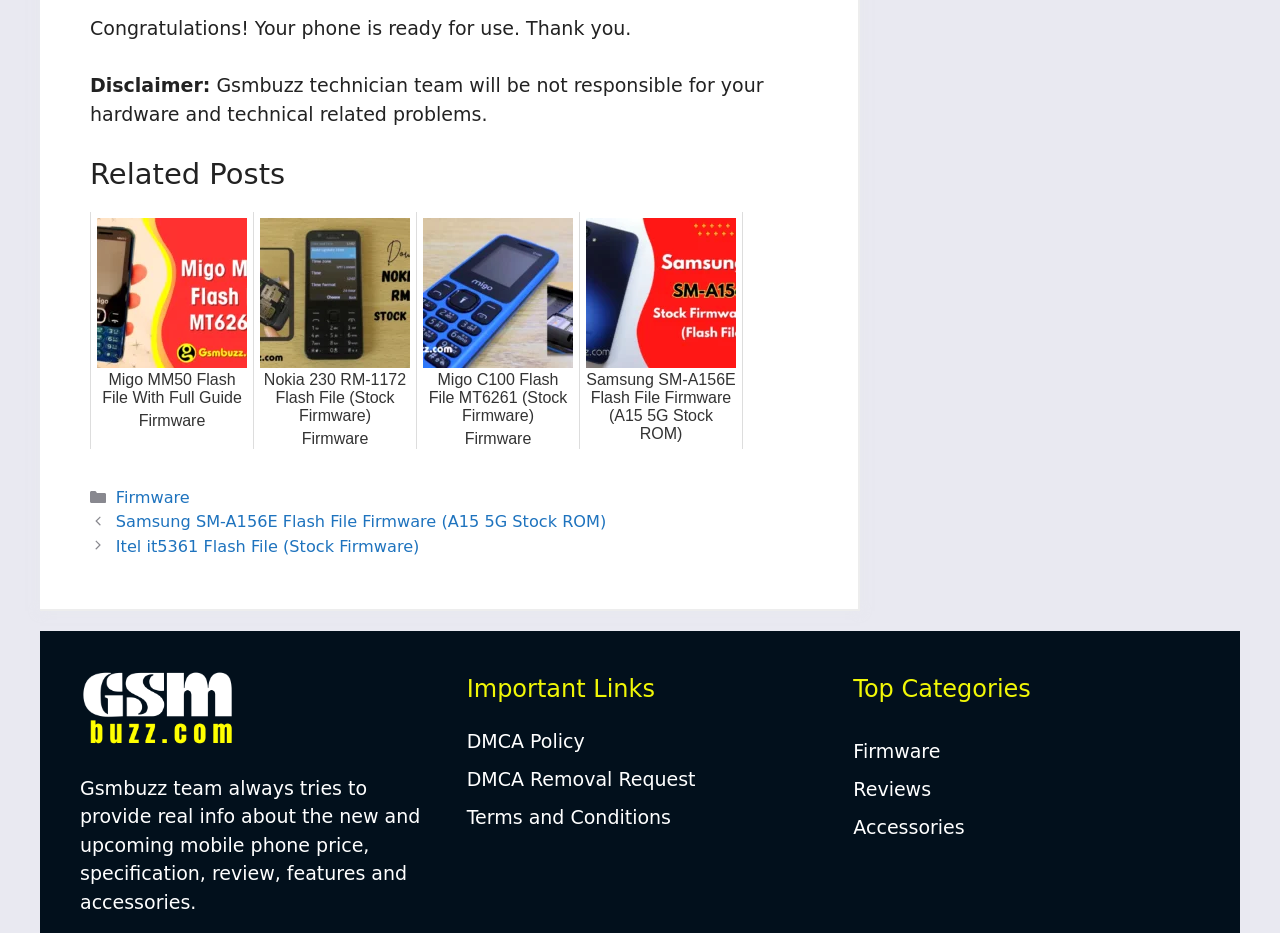Please indicate the bounding box coordinates for the clickable area to complete the following task: "Click on 'DMCA Policy'". The coordinates should be specified as four float numbers between 0 and 1, i.e., [left, top, right, bottom].

[0.365, 0.782, 0.457, 0.806]